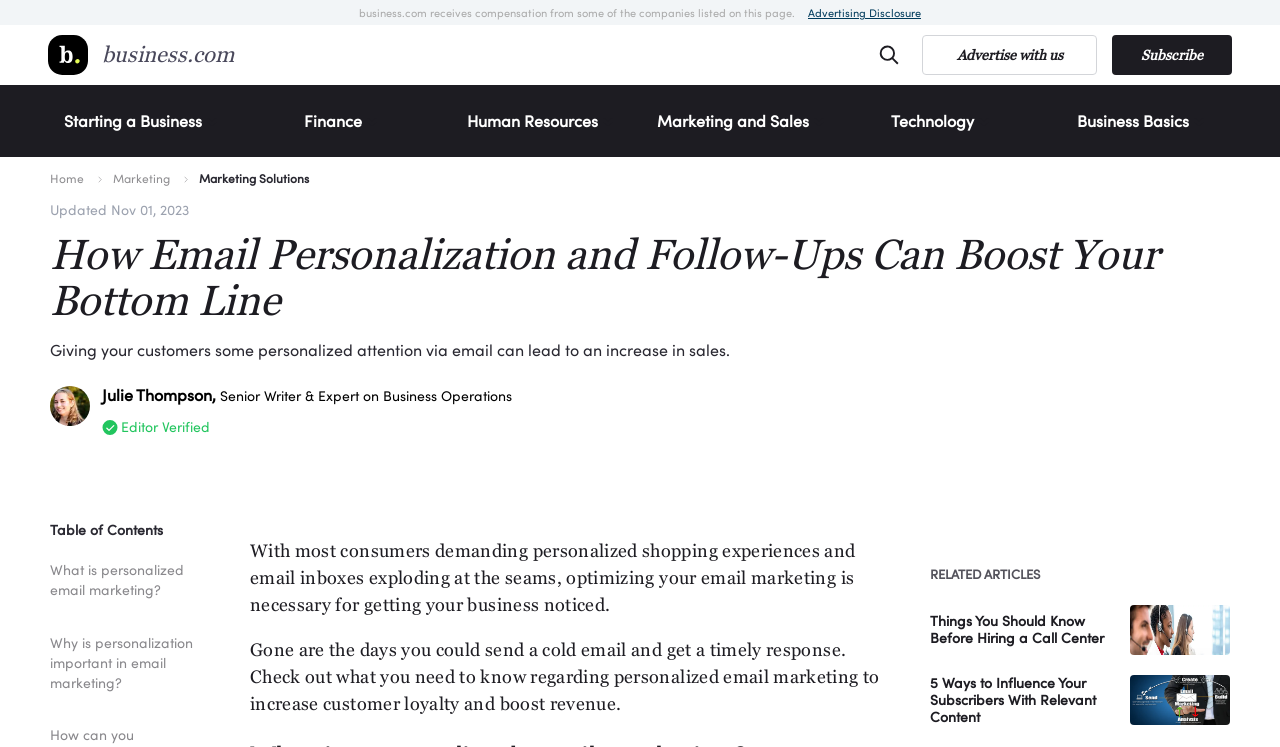Based on the provided description, "Julie Thompson,", find the bounding box of the corresponding UI element in the screenshot.

[0.08, 0.517, 0.172, 0.542]